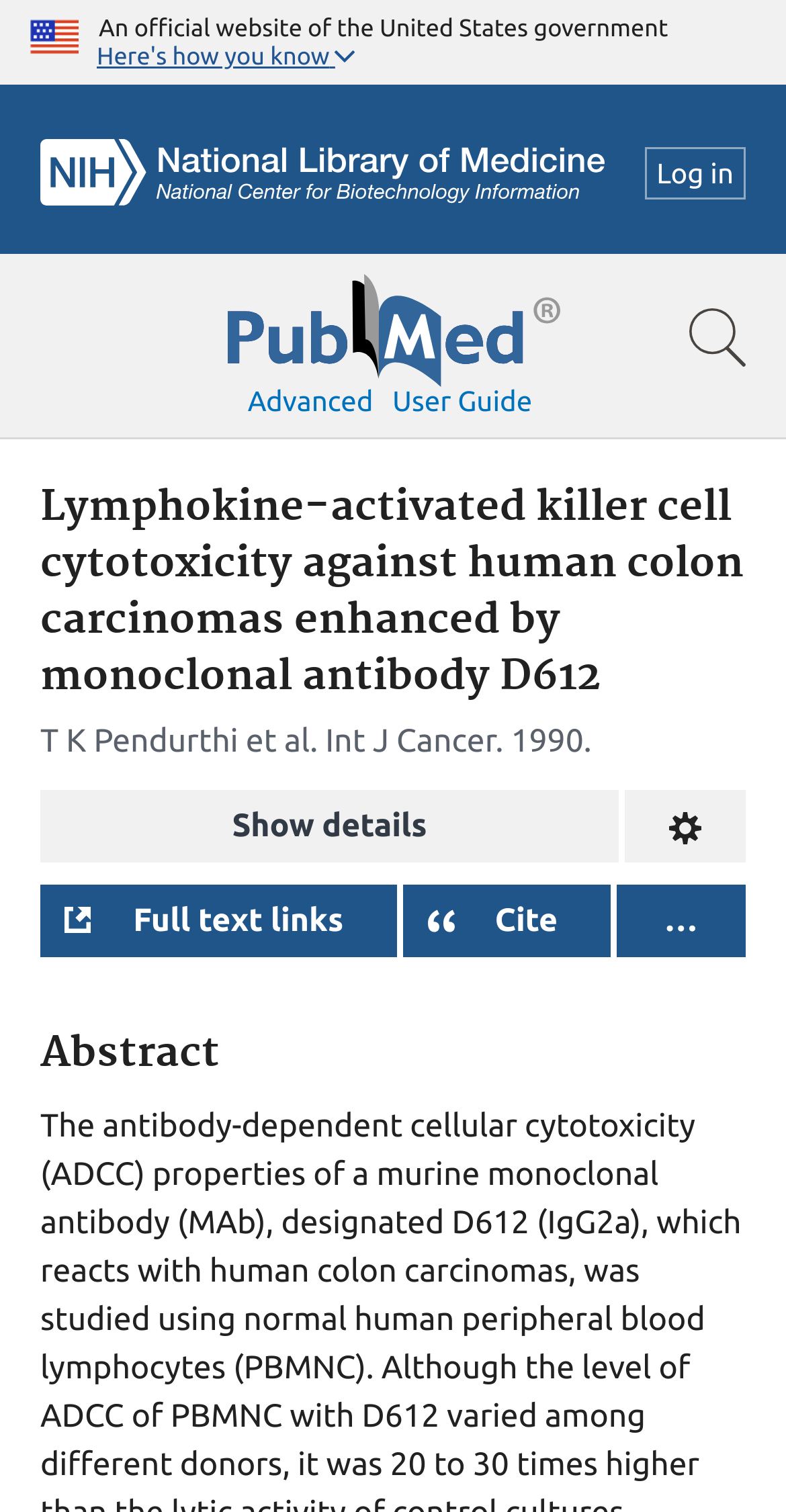For the element described, predict the bounding box coordinates as (top-left x, top-left y, bottom-right x, bottom-right y). All values should be between 0 and 1. Element description: Display options

[0.795, 0.522, 0.949, 0.57]